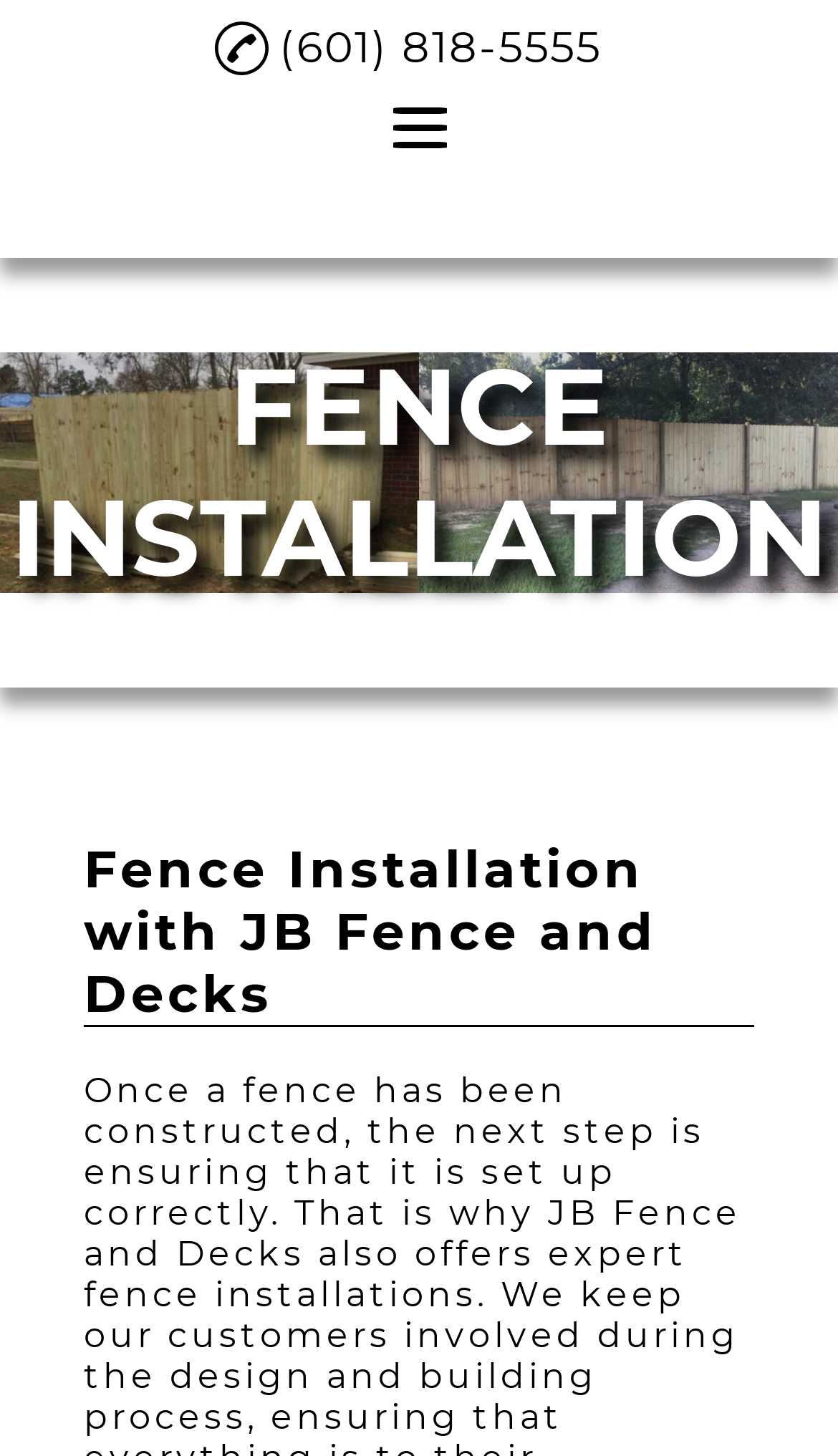Can you find the bounding box coordinates for the element to click on to achieve the instruction: "Check the Gallery"?

[0.325, 0.614, 0.675, 0.642]